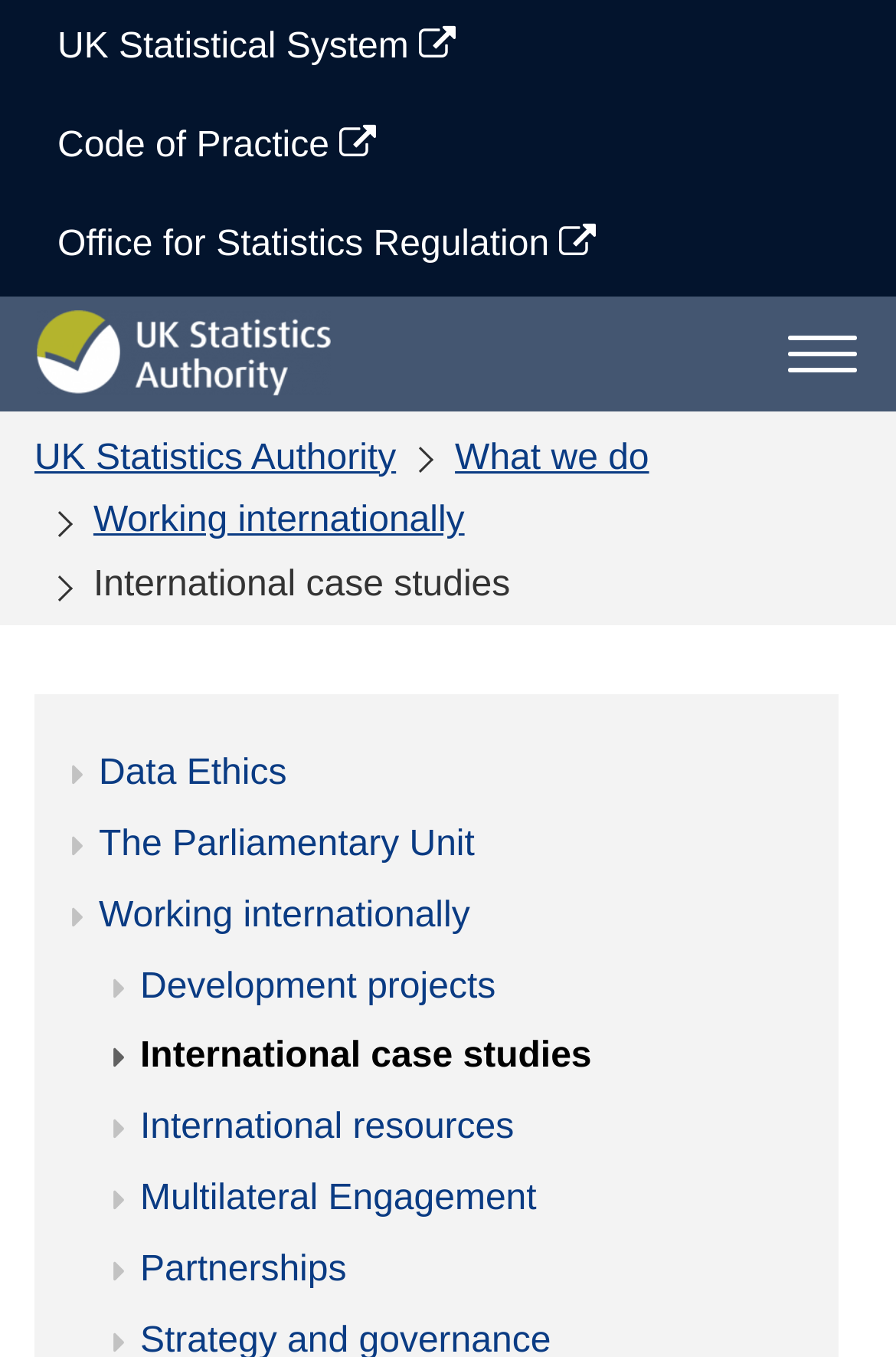Determine the bounding box coordinates for the region that must be clicked to execute the following instruction: "Go to UK Statistical System".

[0.038, 0.0, 0.534, 0.073]